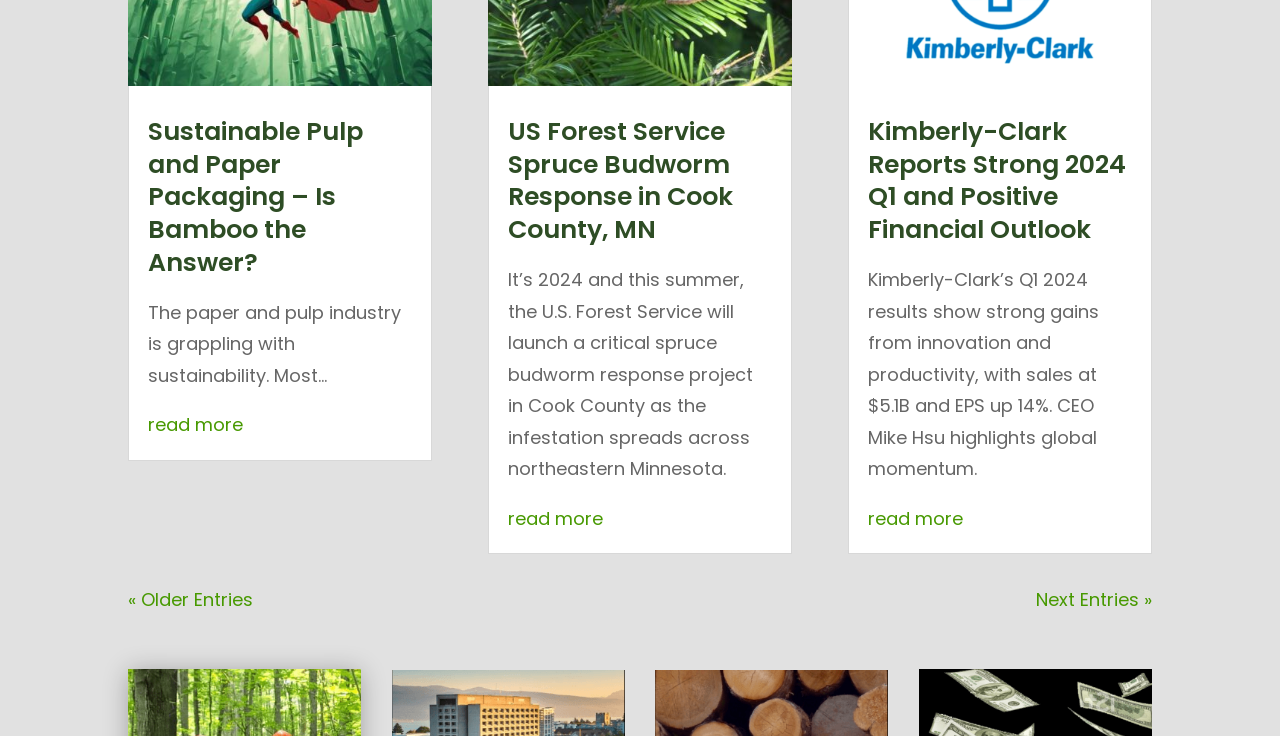Please locate the bounding box coordinates for the element that should be clicked to achieve the following instruction: "go to older entries". Ensure the coordinates are given as four float numbers between 0 and 1, i.e., [left, top, right, bottom].

[0.1, 0.798, 0.198, 0.832]